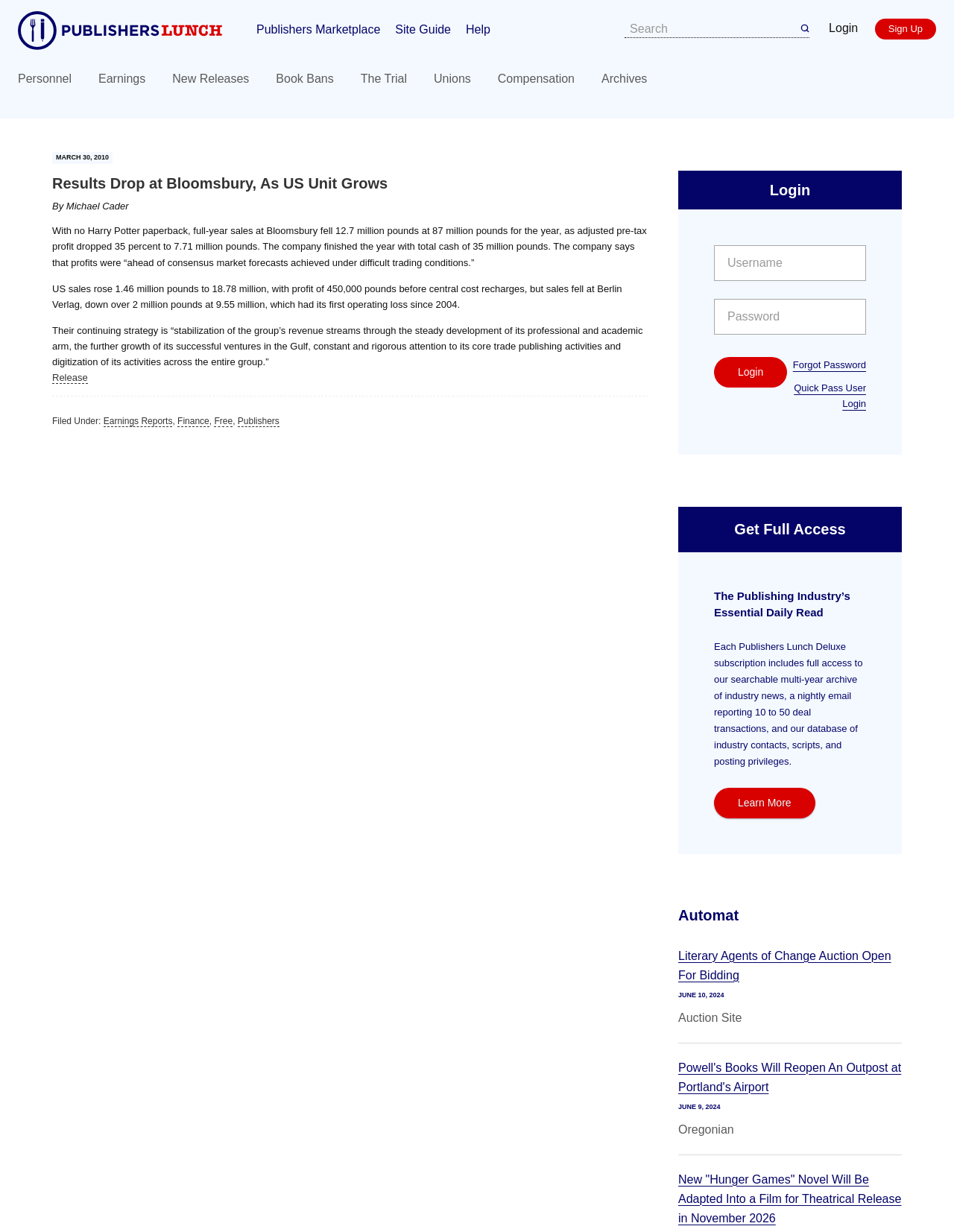Please find the bounding box coordinates of the clickable region needed to complete the following instruction: "Read the article 'Results Drop at Bloomsbury, As US Unit Grows'". The bounding box coordinates must consist of four float numbers between 0 and 1, i.e., [left, top, right, bottom].

[0.055, 0.108, 0.68, 0.36]